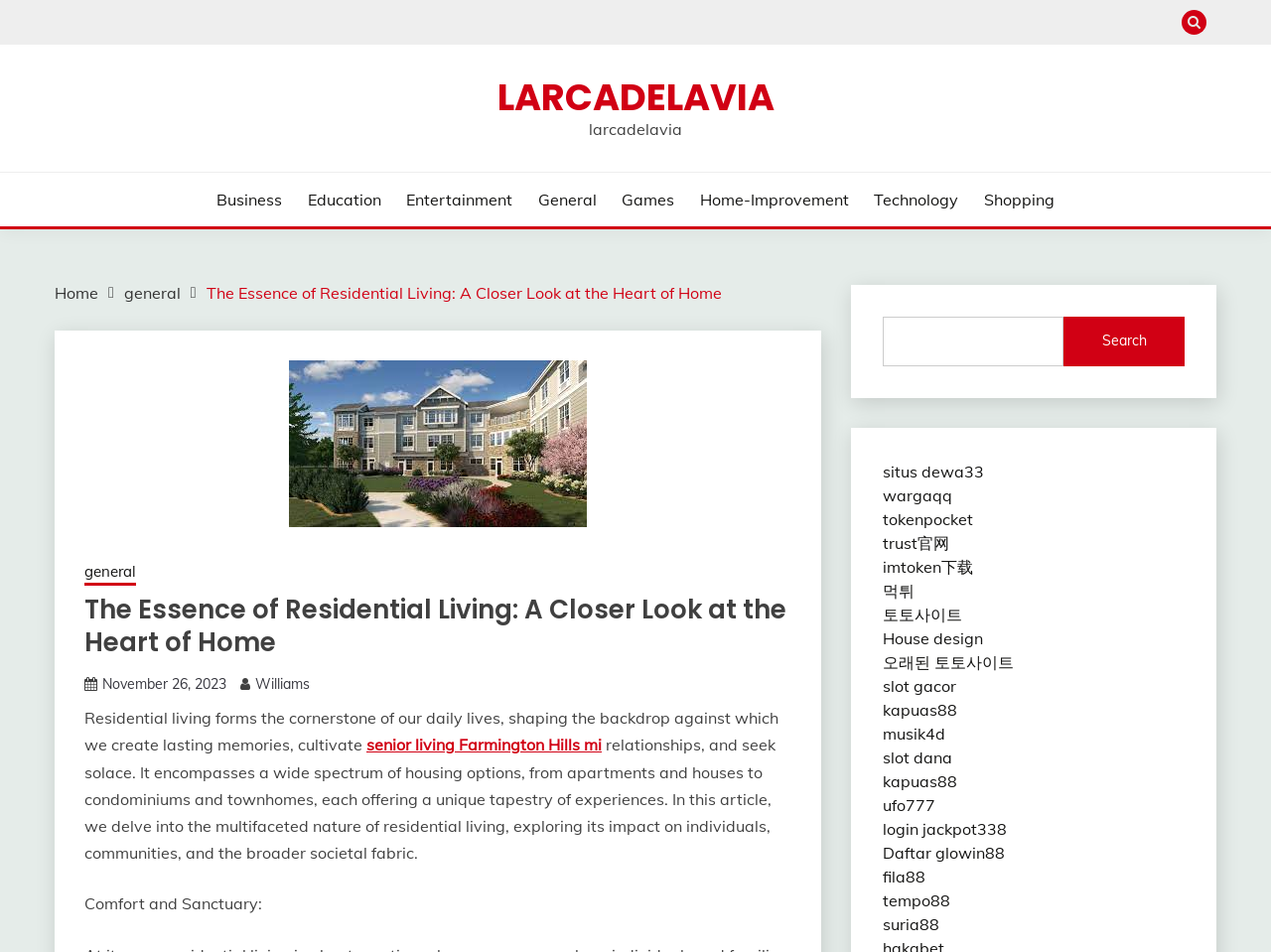Identify the bounding box for the element characterized by the following description: "parent_node: Search name="s"".

[0.694, 0.332, 0.837, 0.385]